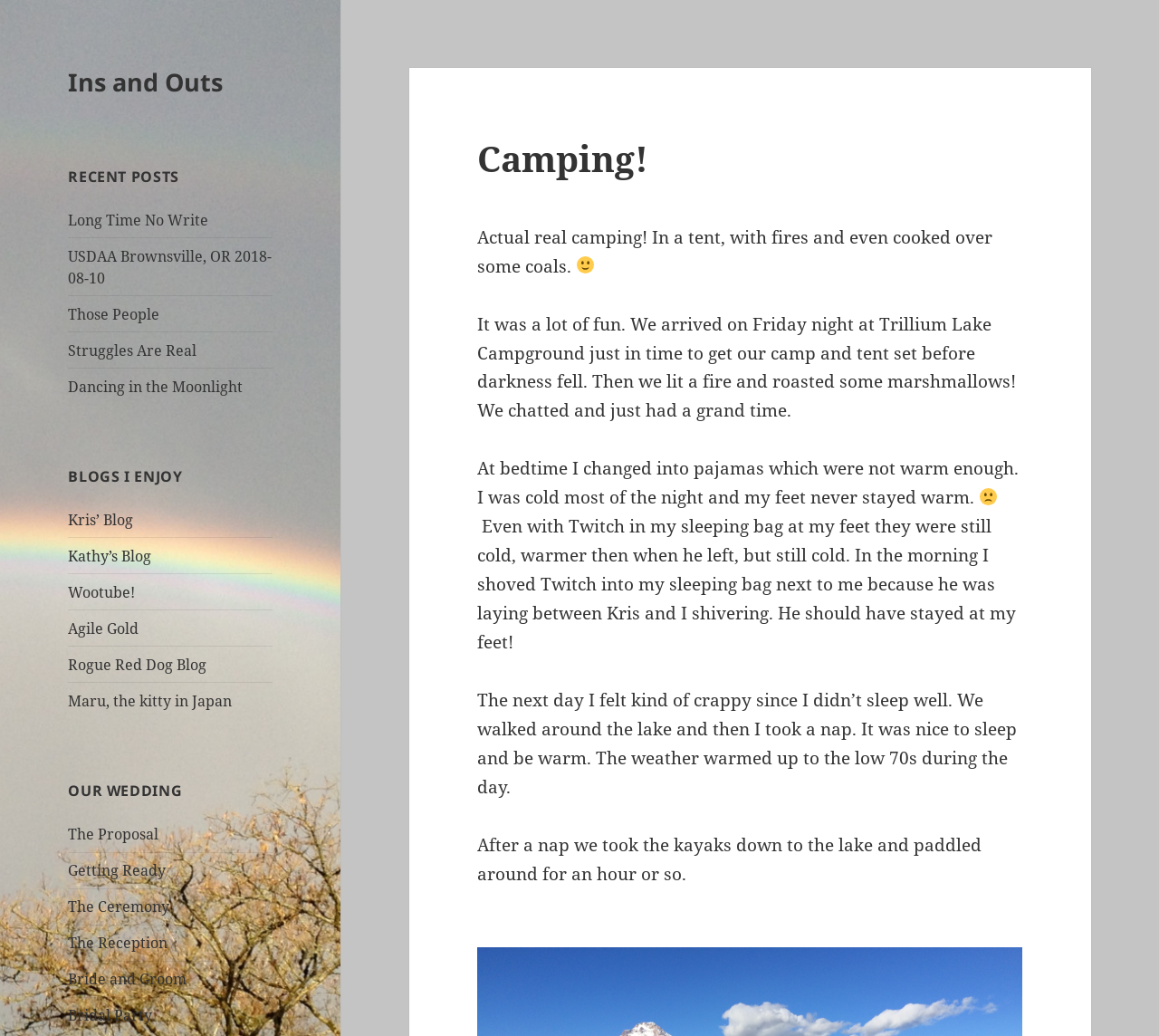Give a comprehensive overview of the webpage, including key elements.

The webpage is about camping and has a personal touch to it. At the top, there is a link to "Ins and Outs" and a heading that reads "RECENT POSTS". Below this heading, there are six links to recent blog posts, including "Long Time No Write" and "Dancing in the Moonlight". 

To the right of the recent posts section, there is a heading that reads "BLOGS I ENJOY" followed by a list of seven links to other blogs, including "Kris' Blog" and "Maru, the kitty in Japan". 

Further down the page, there is a heading that reads "OUR WEDDING" followed by a list of eight links related to the wedding, including "The Proposal" and "Bridal Party". 

On the right side of the page, there is a header section with a heading that reads "Camping!". Below this, there is a paragraph of text that describes a camping trip, including setting up camp, roasting marshmallows, and having a grand time. The text is accompanied by a smiling face emoji and an image. 

The text continues to describe the camping experience, including a cold night's sleep and a walk around the lake the next day. There are also two more images, one with a frowning face emoji and another without any emoji. The text concludes with a description of taking a nap and then paddling around the lake in kayaks.